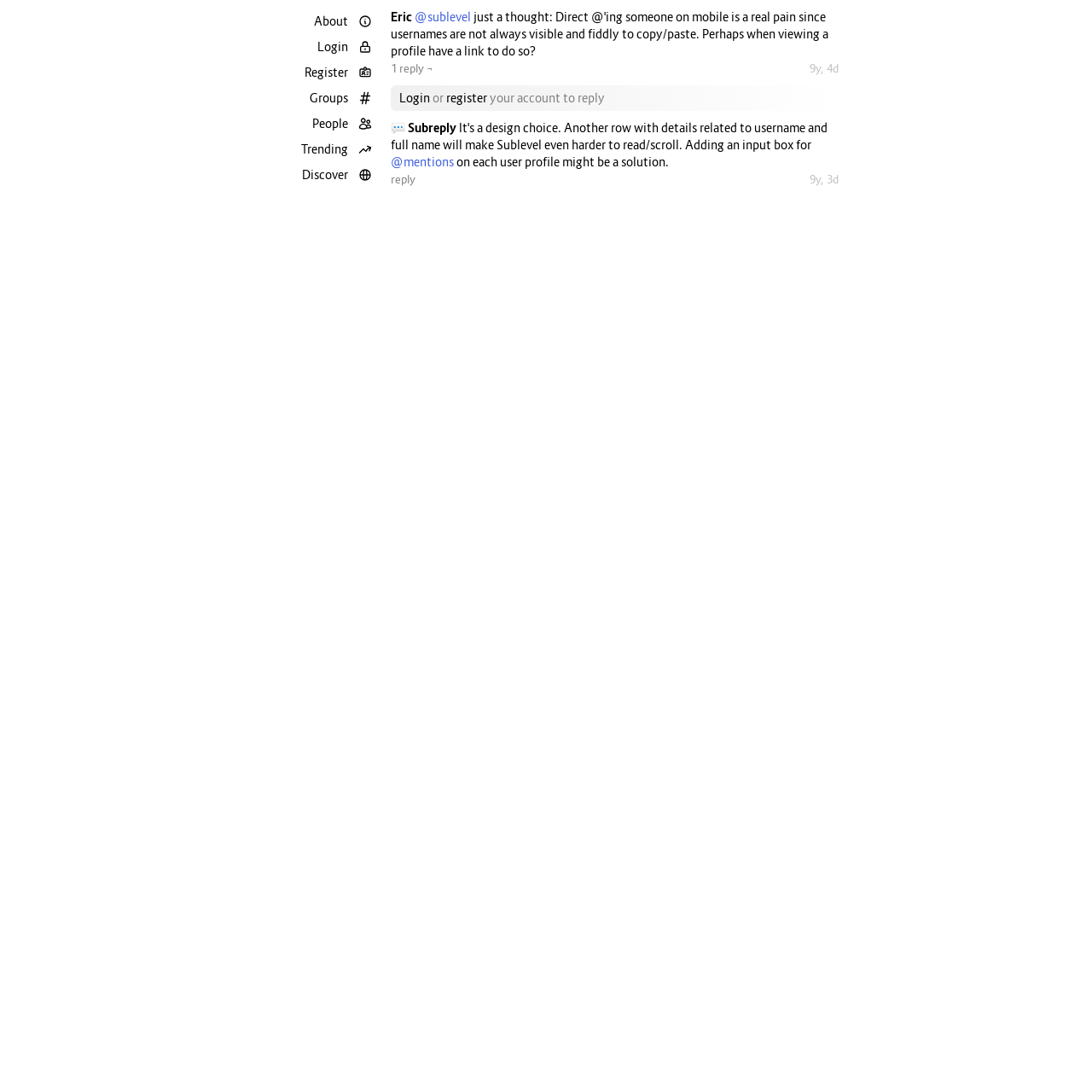Identify the coordinates of the bounding box for the element that must be clicked to accomplish the instruction: "register a new account".

[0.232, 0.055, 0.35, 0.078]